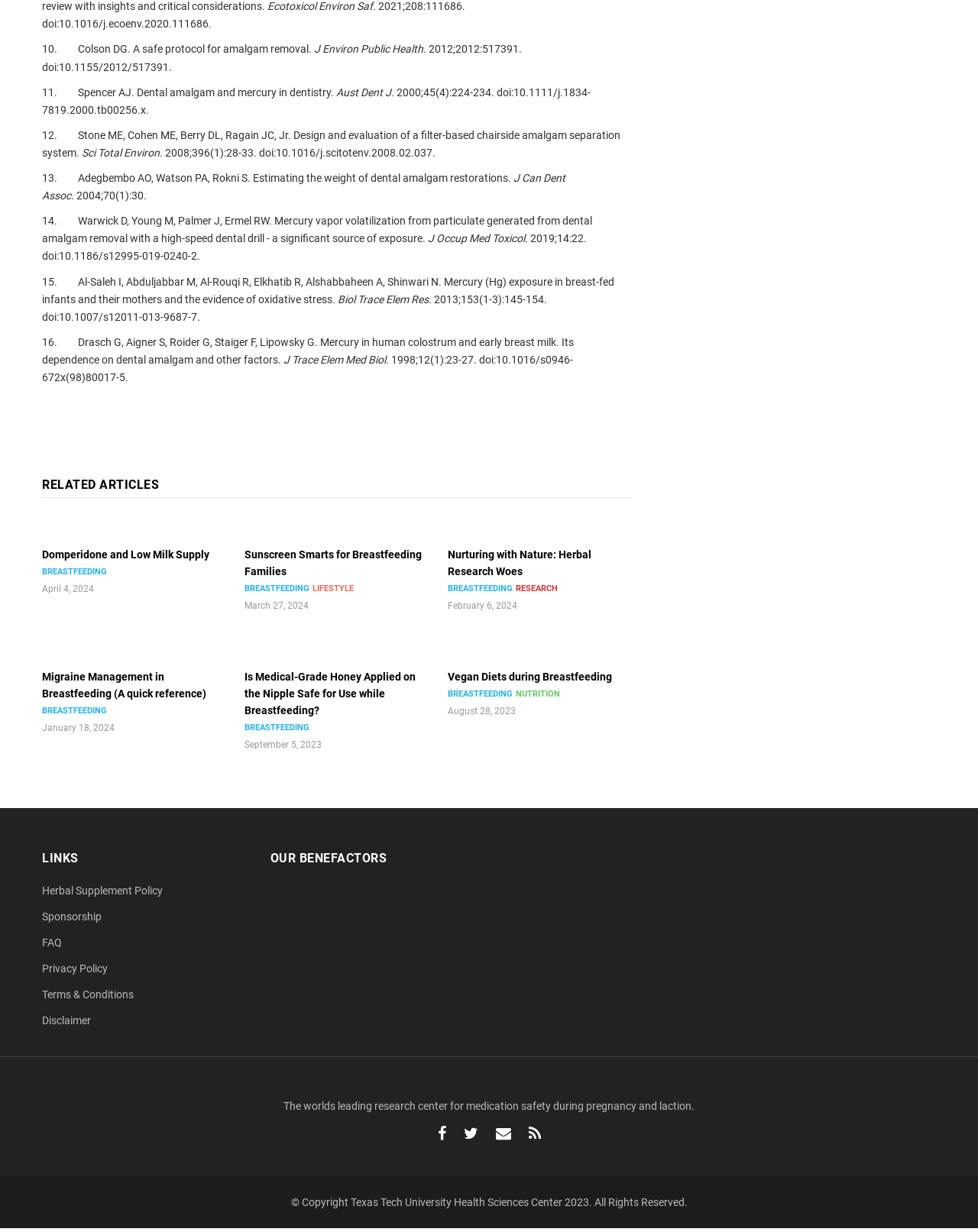Answer the question briefly using a single word or phrase: 
How many categories are associated with the second article?

2